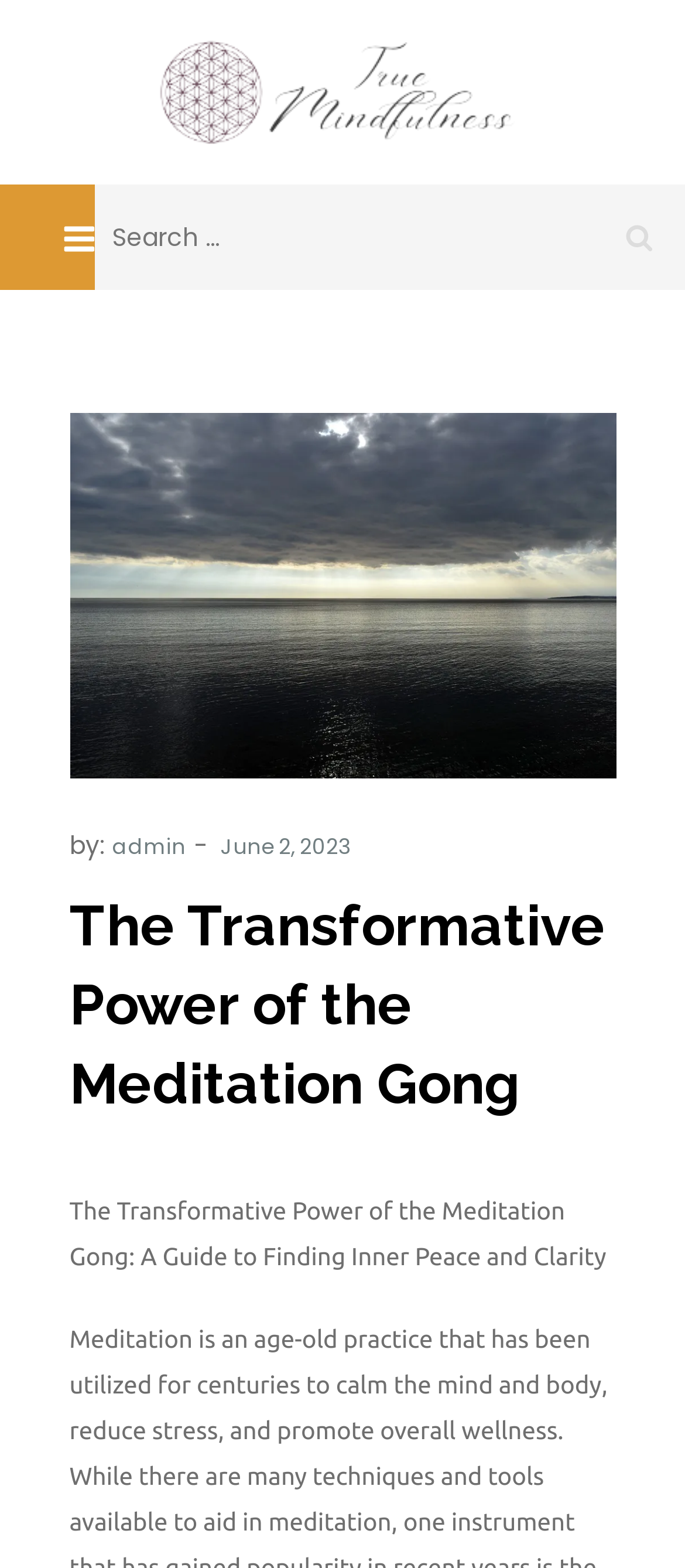What is the topic of the article?
Please interpret the details in the image and answer the question thoroughly.

The article's heading is 'The Transformative Power of the Meditation Gong', and it has an image related to meditation, with a bounding box of [0.101, 0.263, 0.899, 0.497]. This suggests that the topic of the article is meditation.